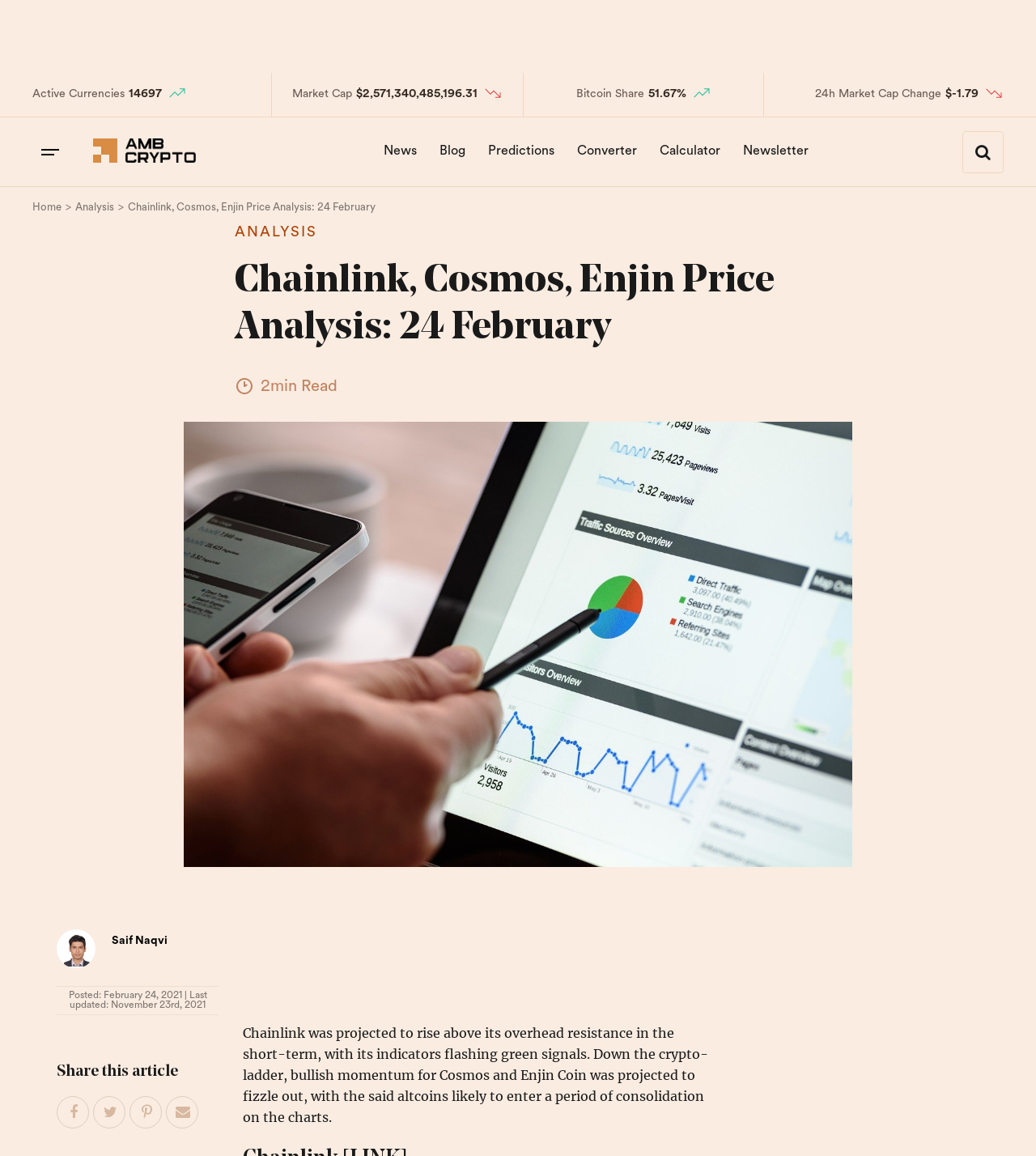Can you identify the bounding box coordinates of the clickable region needed to carry out this instruction: 'Check out Why Was Zach Wilson Benched'? The coordinates should be four float numbers within the range of 0 to 1, stated as [left, top, right, bottom].

None